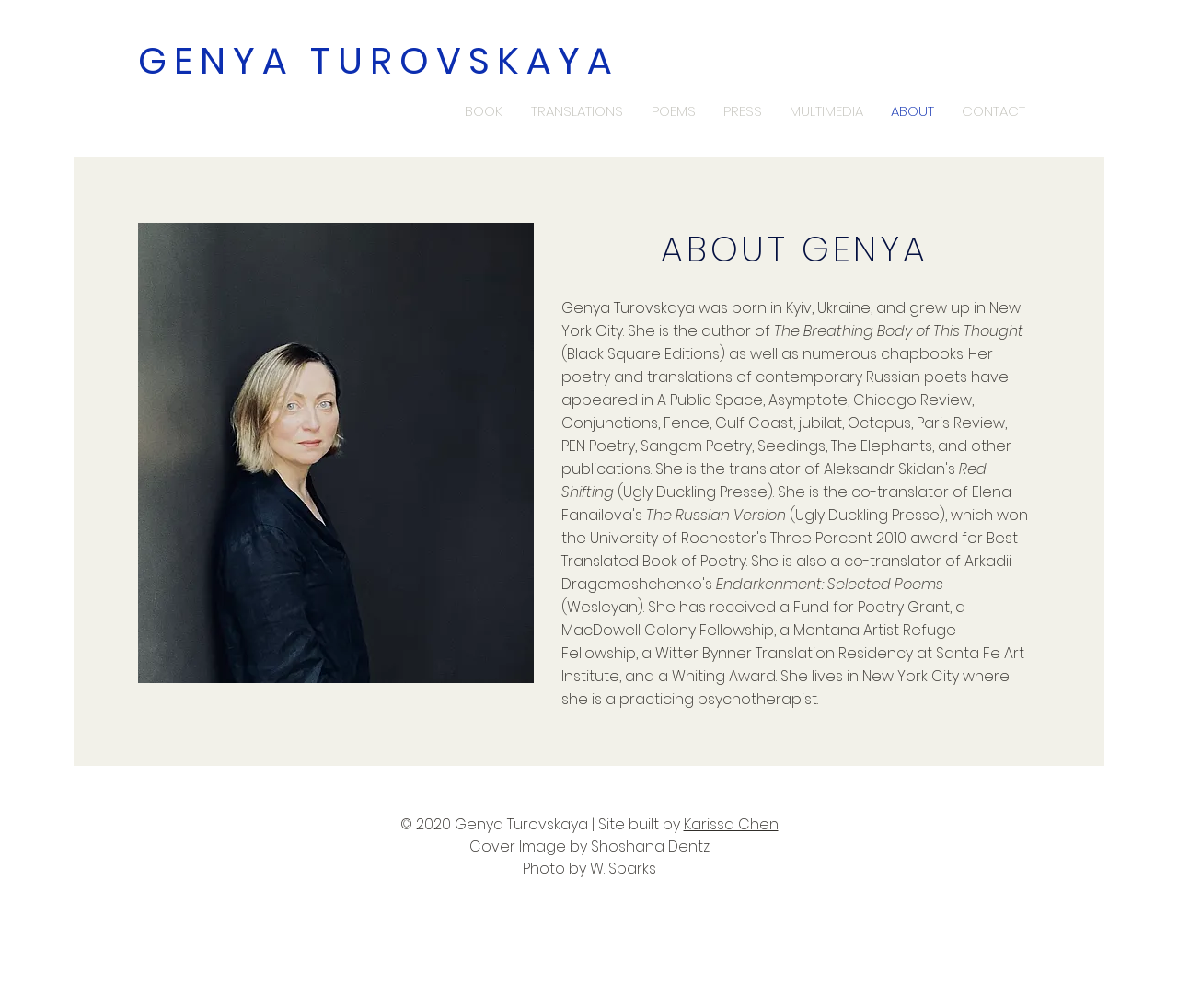Determine the bounding box coordinates for the HTML element mentioned in the following description: "Karissa Chen". The coordinates should be a list of four floats ranging from 0 to 1, represented as [left, top, right, bottom].

[0.58, 0.808, 0.661, 0.829]